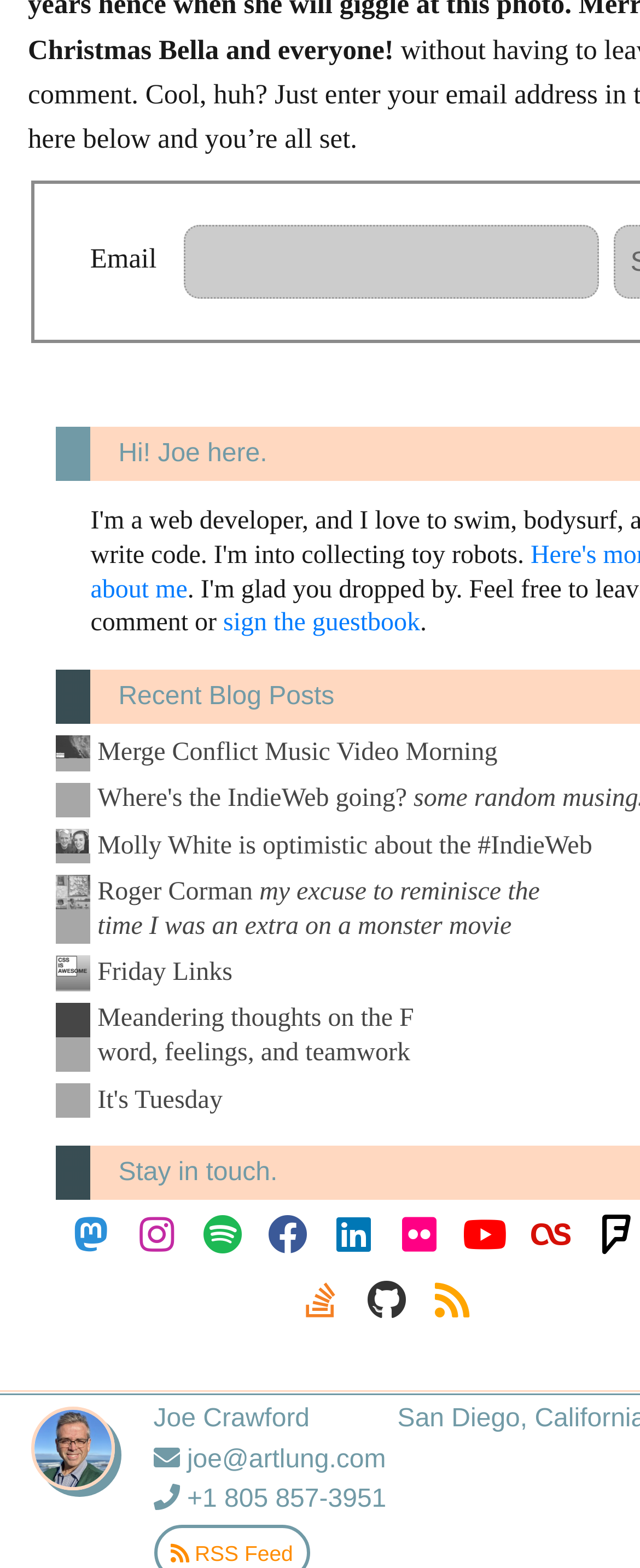Provide the bounding box coordinates for the UI element that is described as: "@artlung on Instagram".

[0.193, 0.768, 0.296, 0.81]